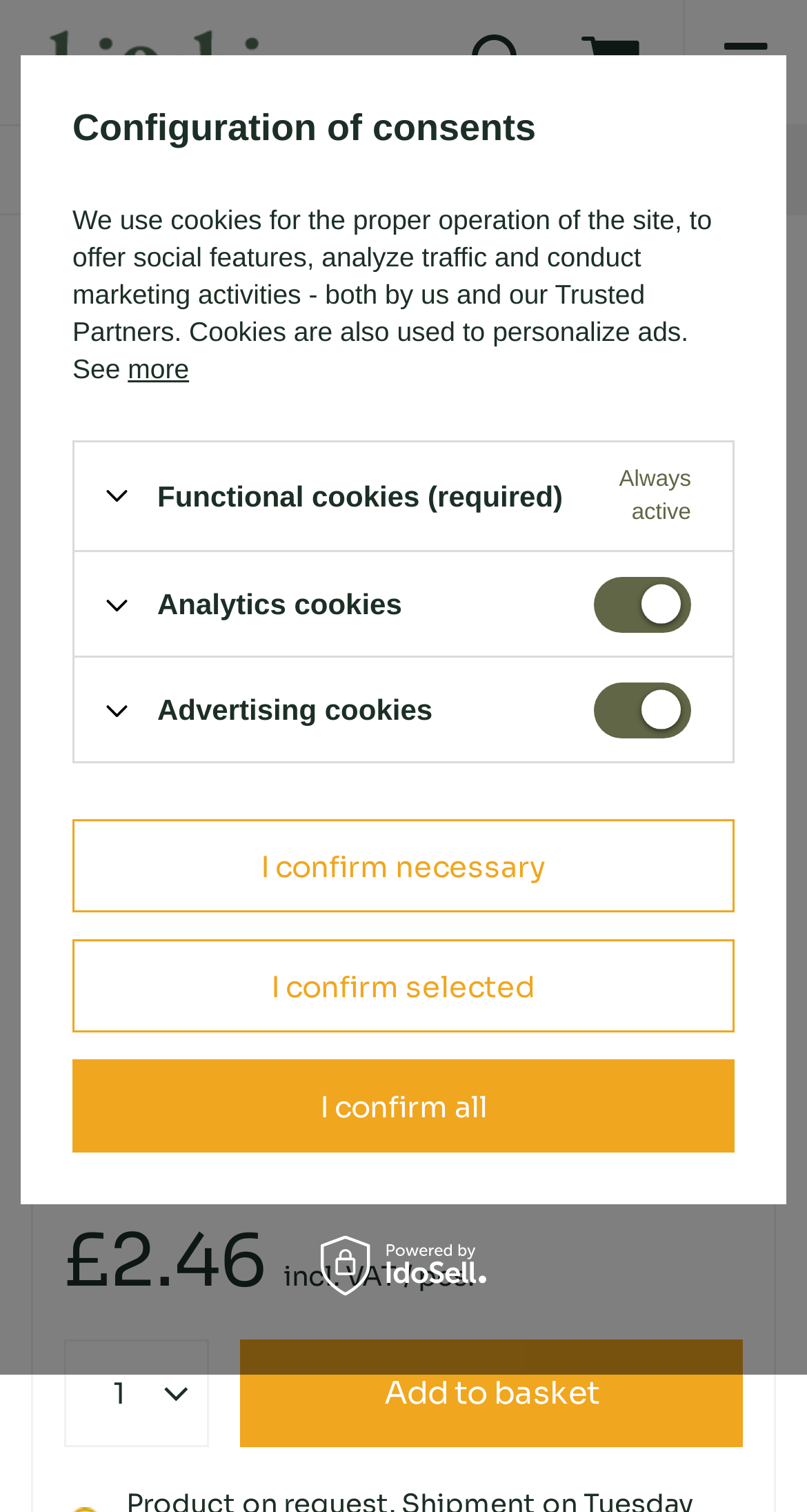Find the bounding box coordinates corresponding to the UI element with the description: "£0.00". The coordinates should be formatted as [left, top, right, bottom], with values as floats between 0 and 1.

[0.679, 0.0, 0.833, 0.082]